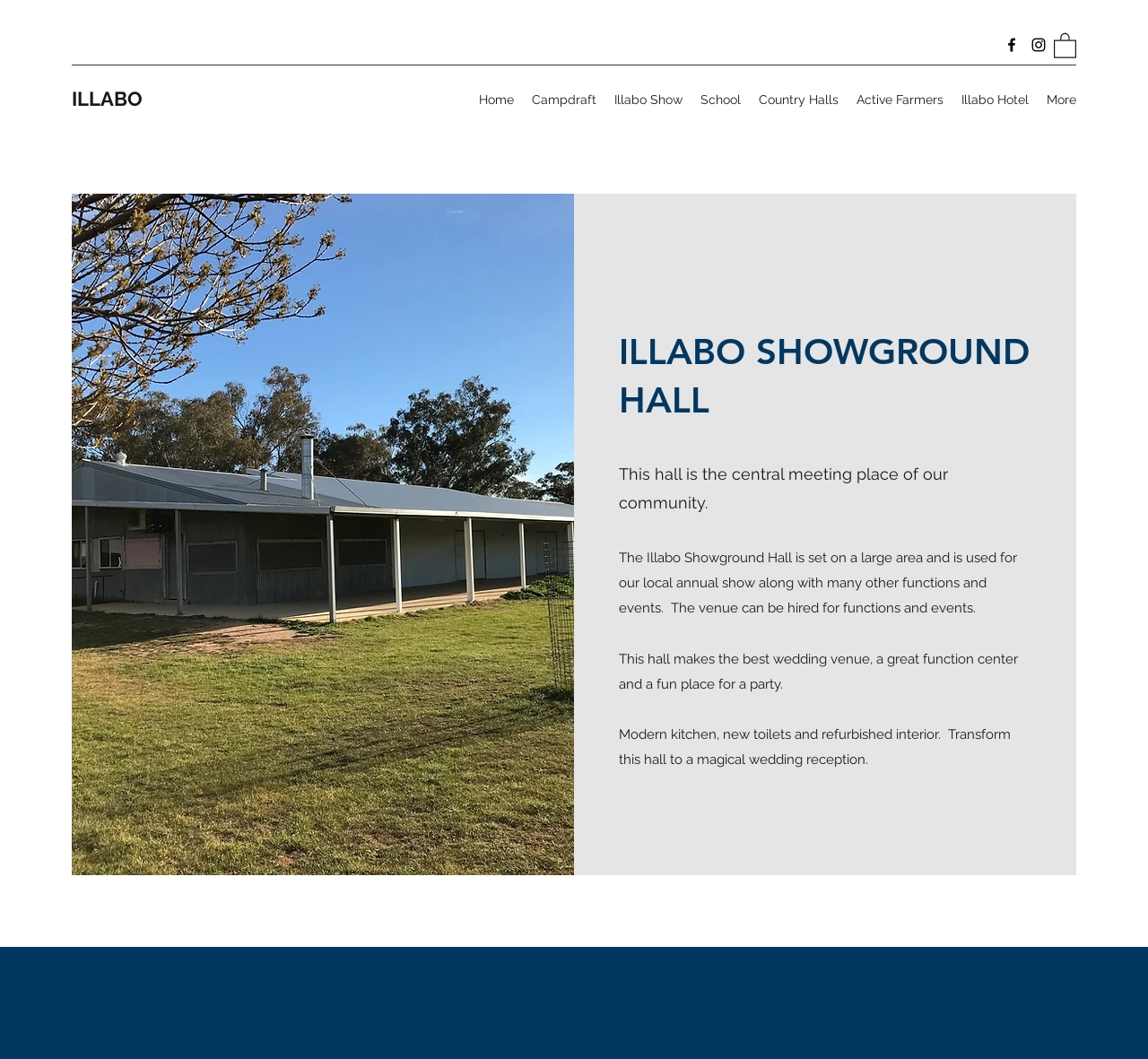With reference to the image, please provide a detailed answer to the following question: What is the hall suitable for?

The hall is suitable for various events as mentioned in the StaticText element 'This hall makes the best wedding venue, a great function center and a fun place for a party.' which highlights its versatility.